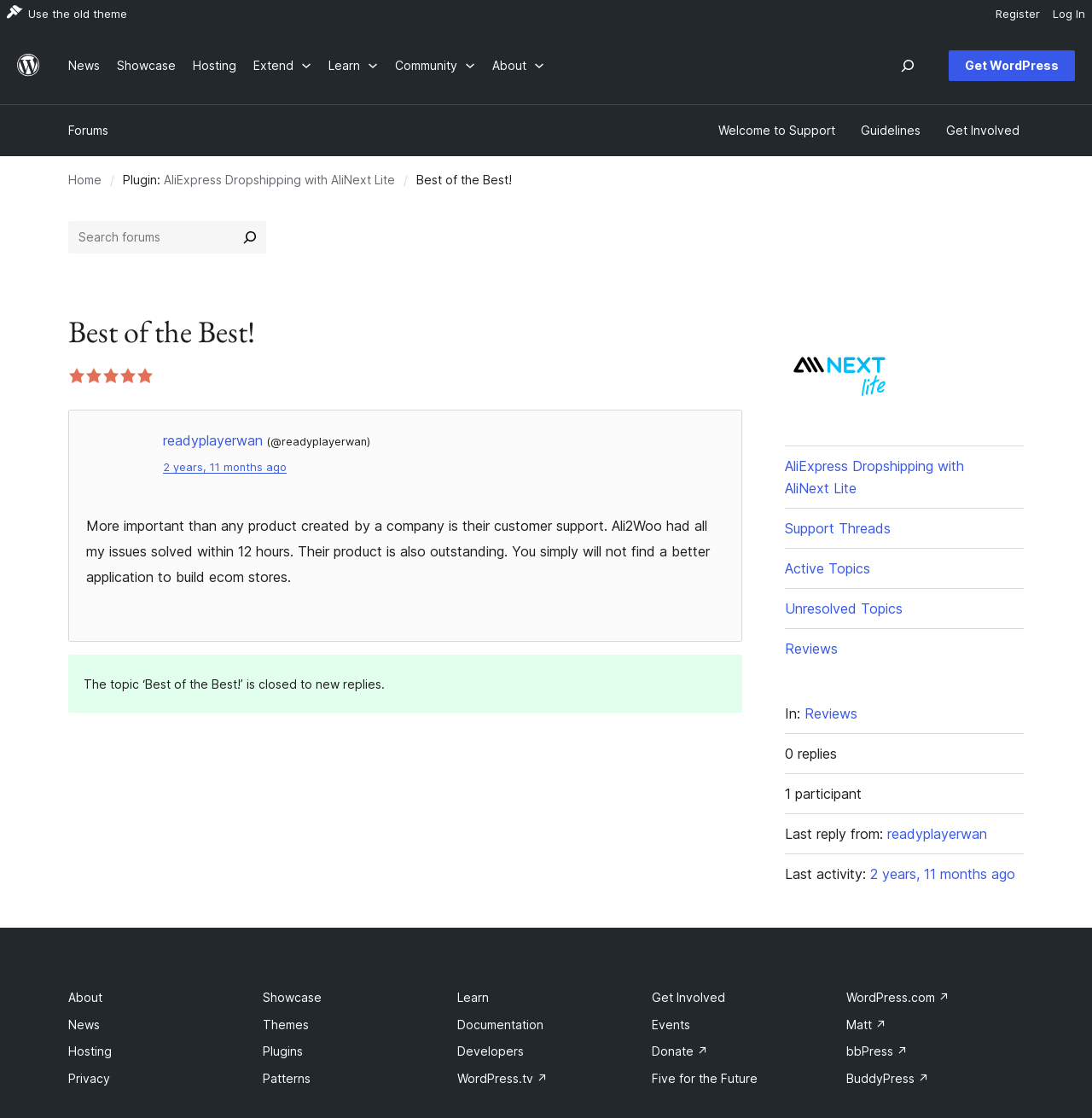How long ago was the last reply?
Please provide a single word or phrase based on the screenshot.

2 years, 11 months ago